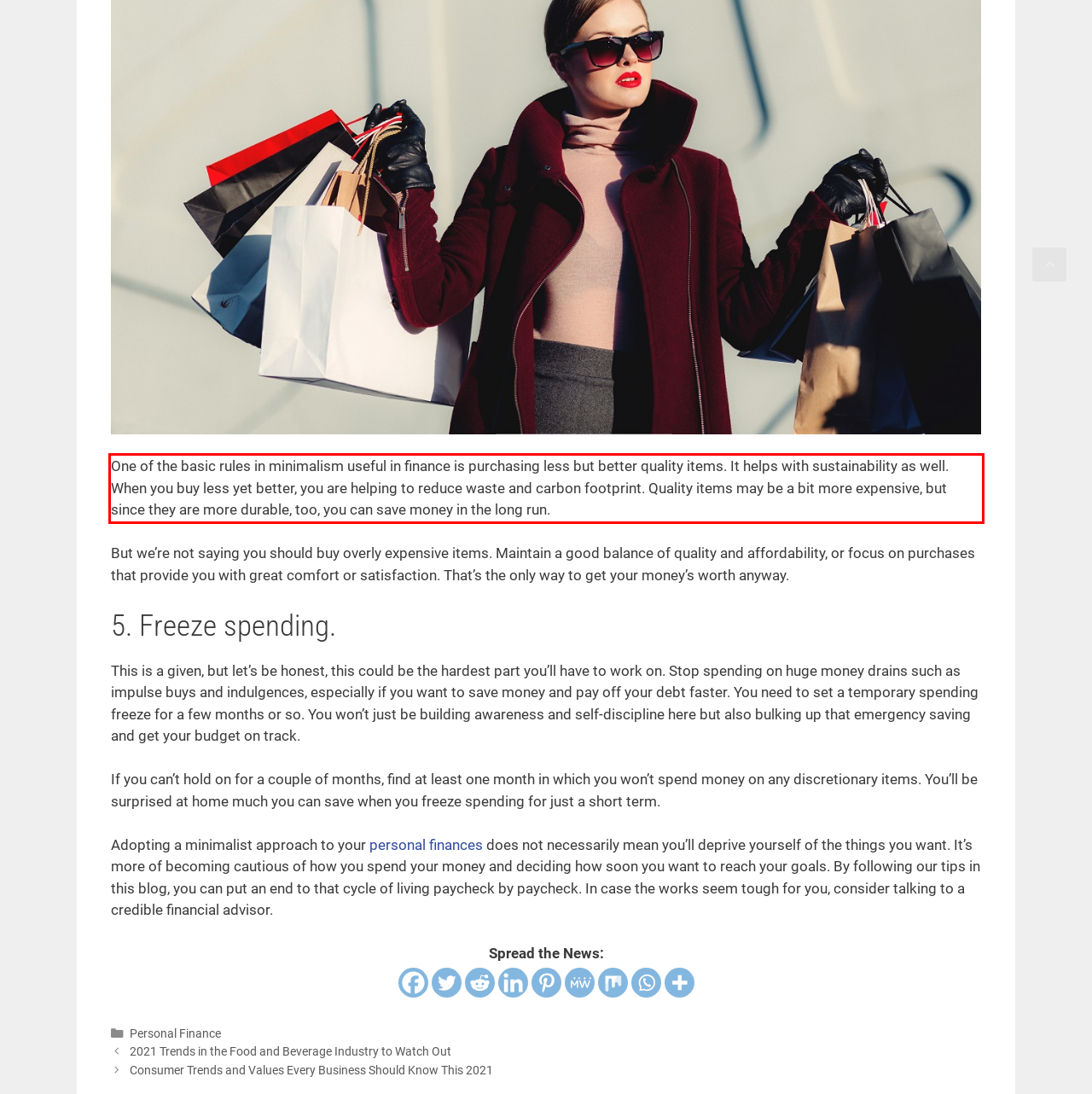You are given a screenshot of a webpage with a UI element highlighted by a red bounding box. Please perform OCR on the text content within this red bounding box.

One of the basic rules in minimalism useful in finance is purchasing less but better quality items. It helps with sustainability as well. When you buy less yet better, you are helping to reduce waste and carbon footprint. Quality items may be a bit more expensive, but since they are more durable, too, you can save money in the long run.